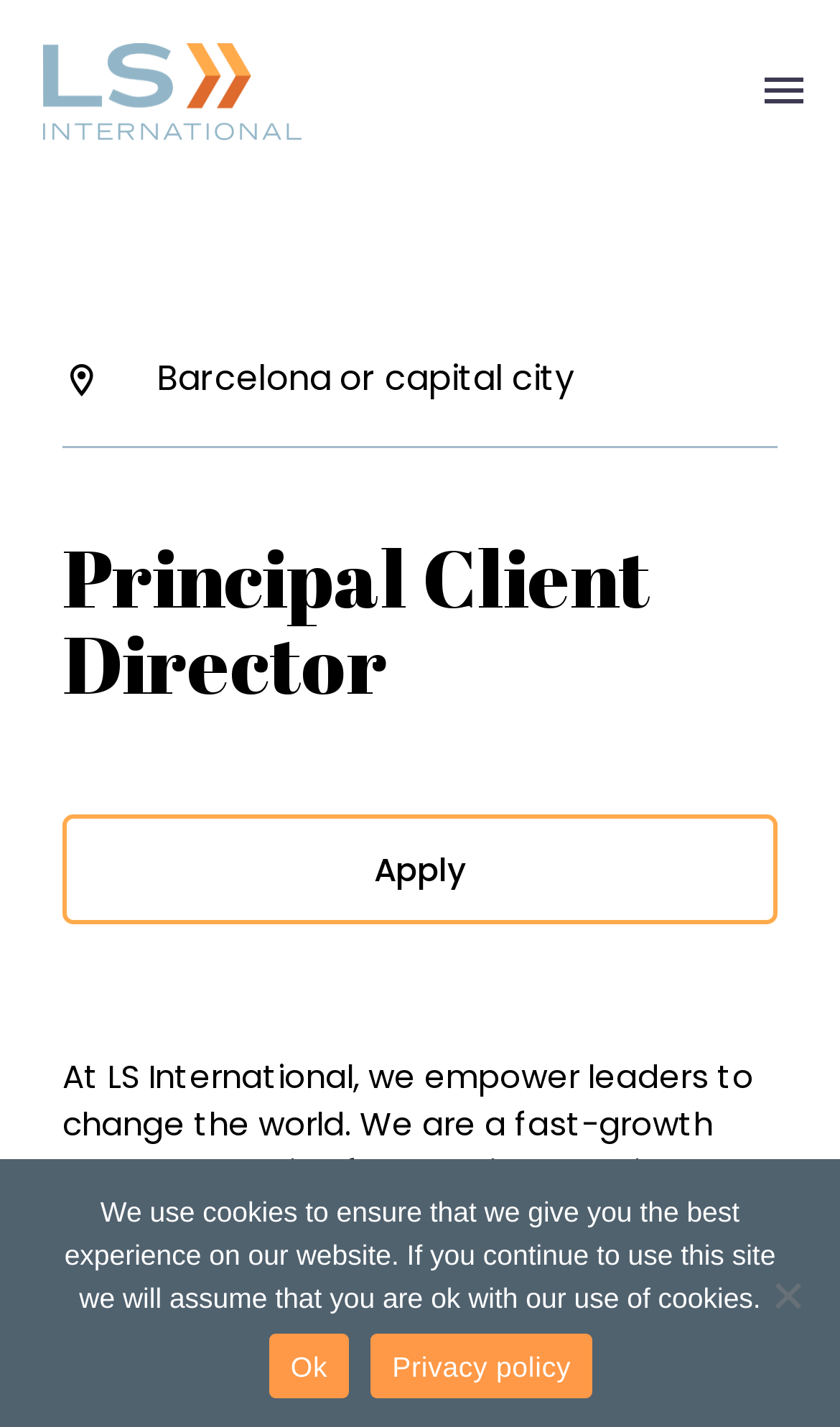What is the job title?
Look at the screenshot and respond with a single word or phrase.

Principal Client Director